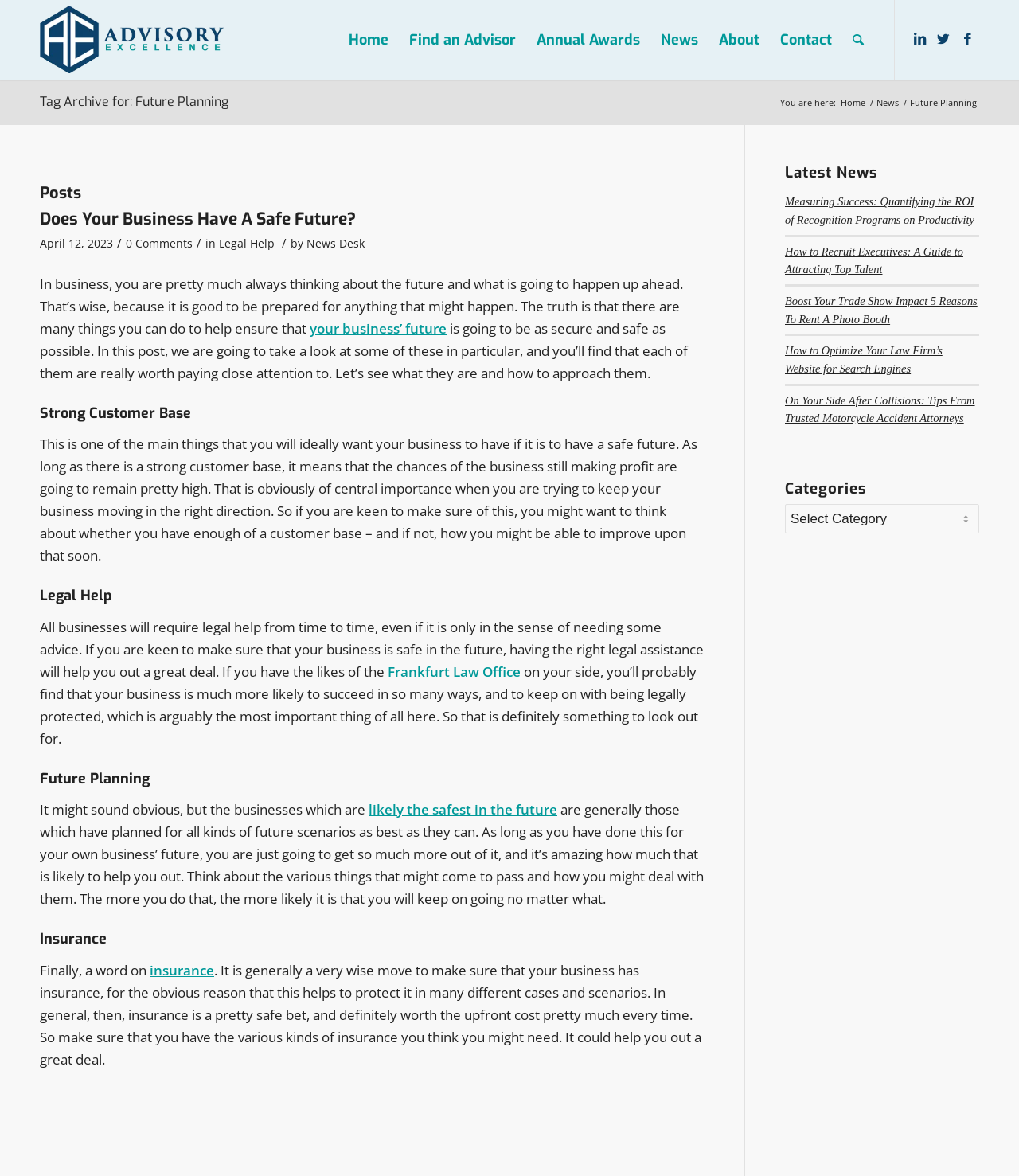What is the category of the first article?
Use the information from the screenshot to give a comprehensive response to the question.

The first article on the webpage has a category of 'Legal Help', which can be found in the metadata of the article. This category is also a link that can be clicked to view more articles in the same category.